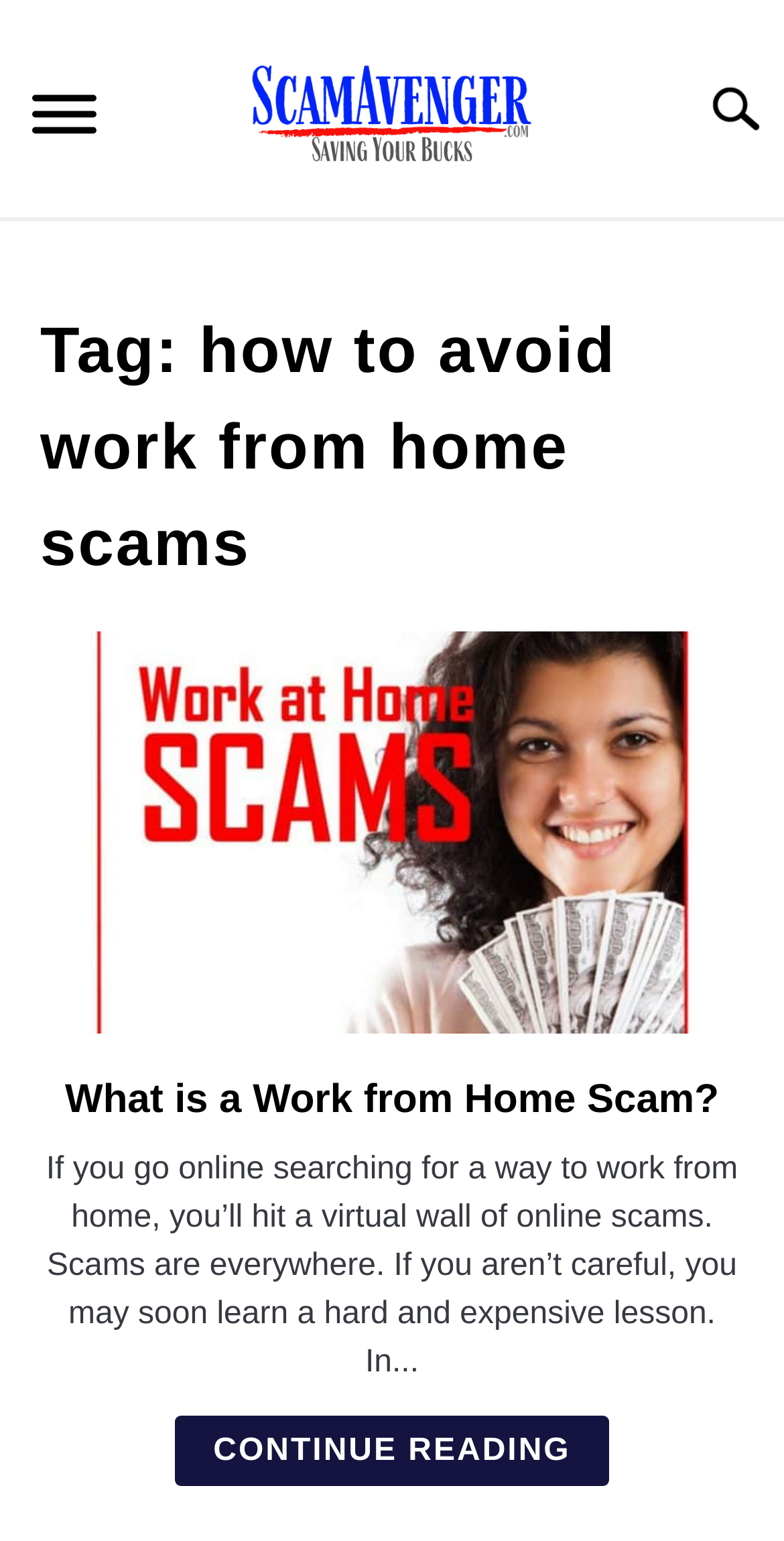Give the bounding box coordinates for the element described by: "MENU".

[0.0, 0.041, 0.164, 0.116]